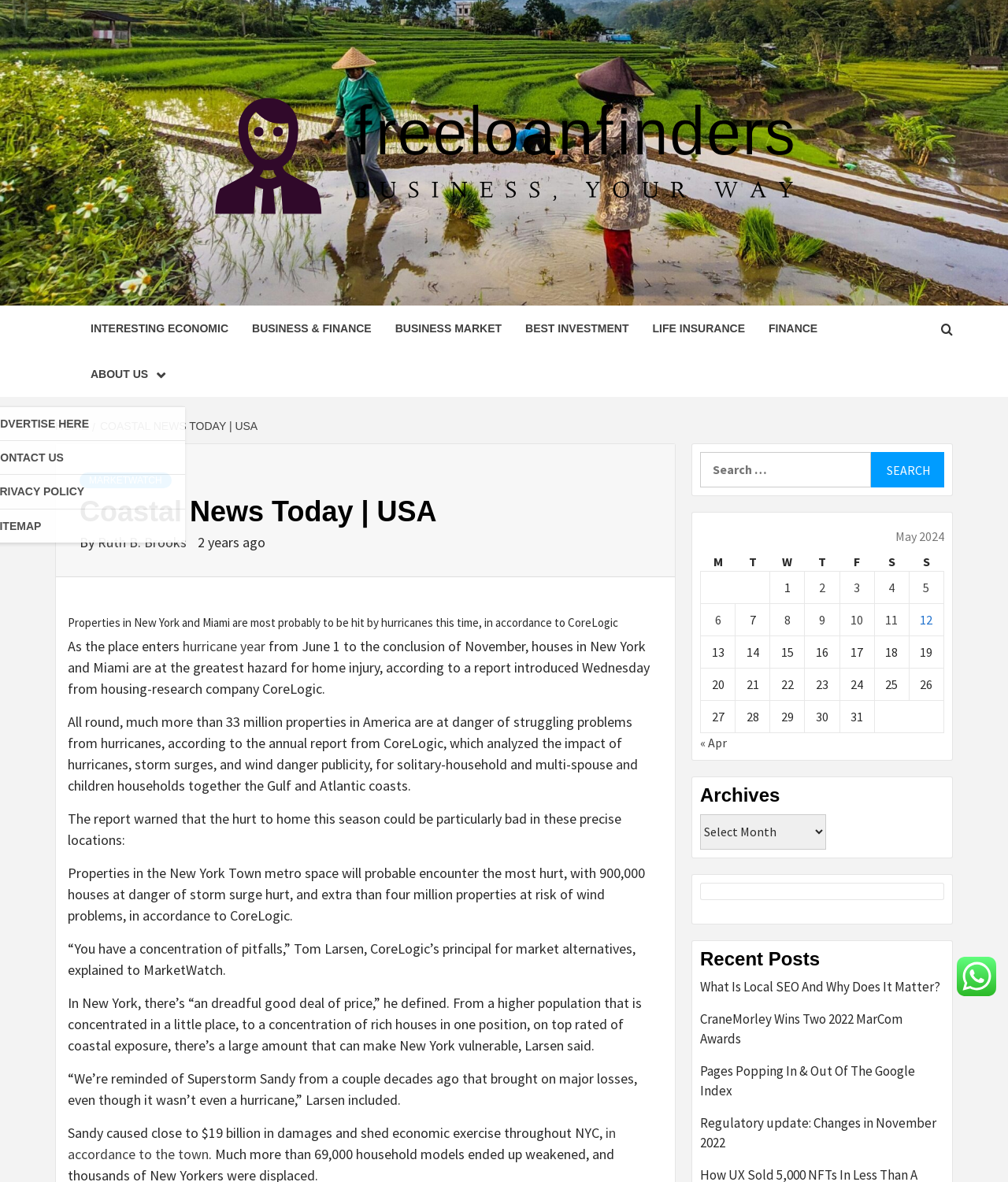Using the element description: "parent_node: Search for: value="Search"", determine the bounding box coordinates for the specified UI element. The coordinates should be four float numbers between 0 and 1, [left, top, right, bottom].

[0.864, 0.383, 0.937, 0.413]